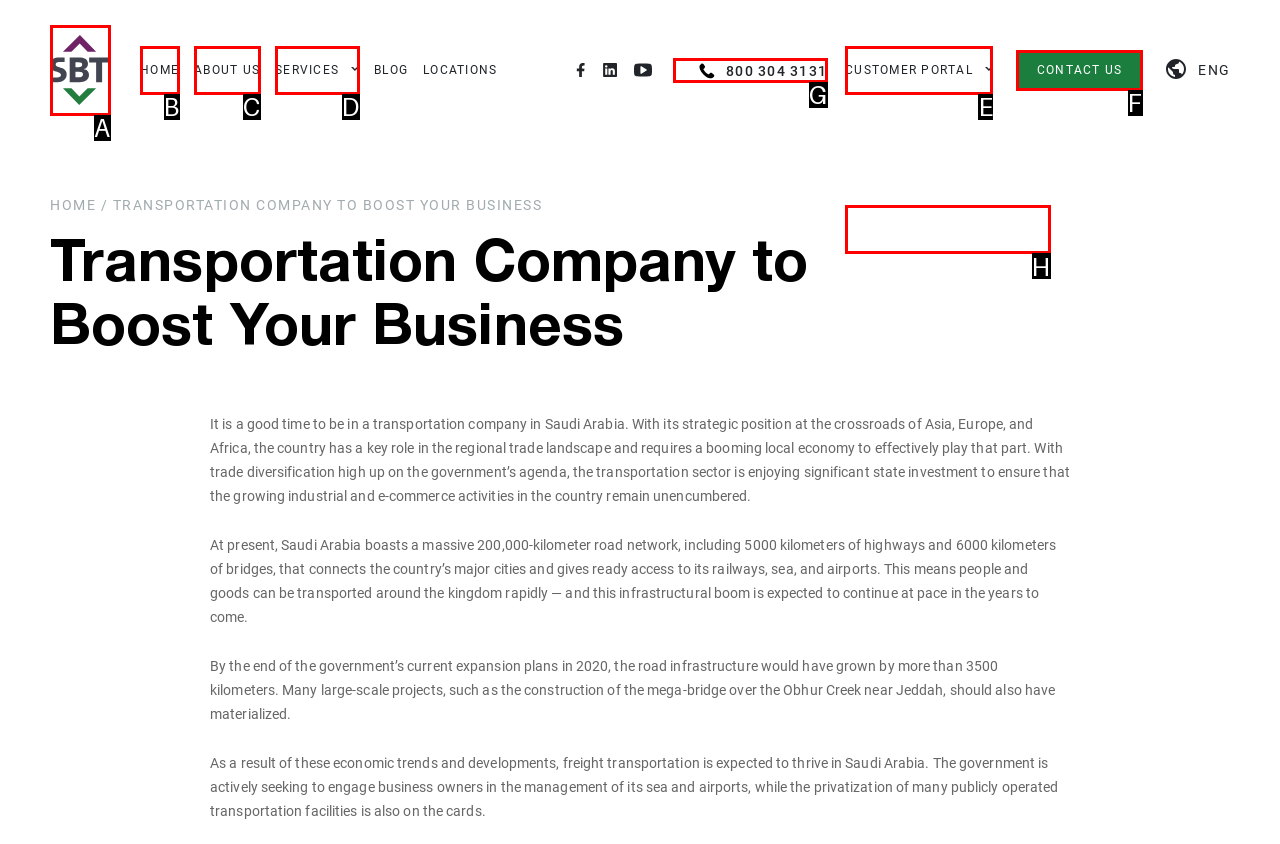Find the UI element described as: Customer portal
Reply with the letter of the appropriate option.

E